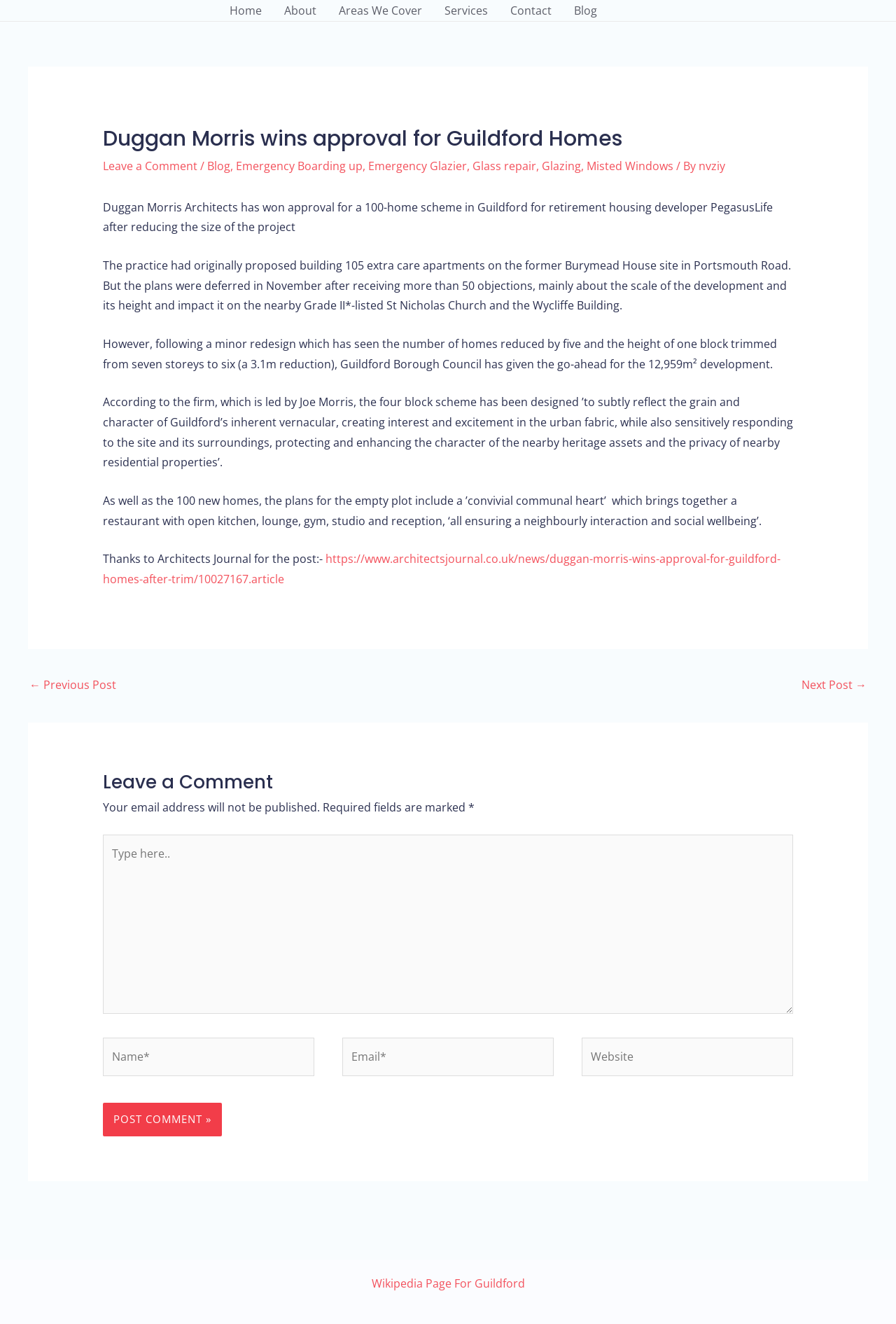Determine the bounding box coordinates of the clickable region to follow the instruction: "Click on the 'Post Comment' button".

[0.115, 0.833, 0.247, 0.858]